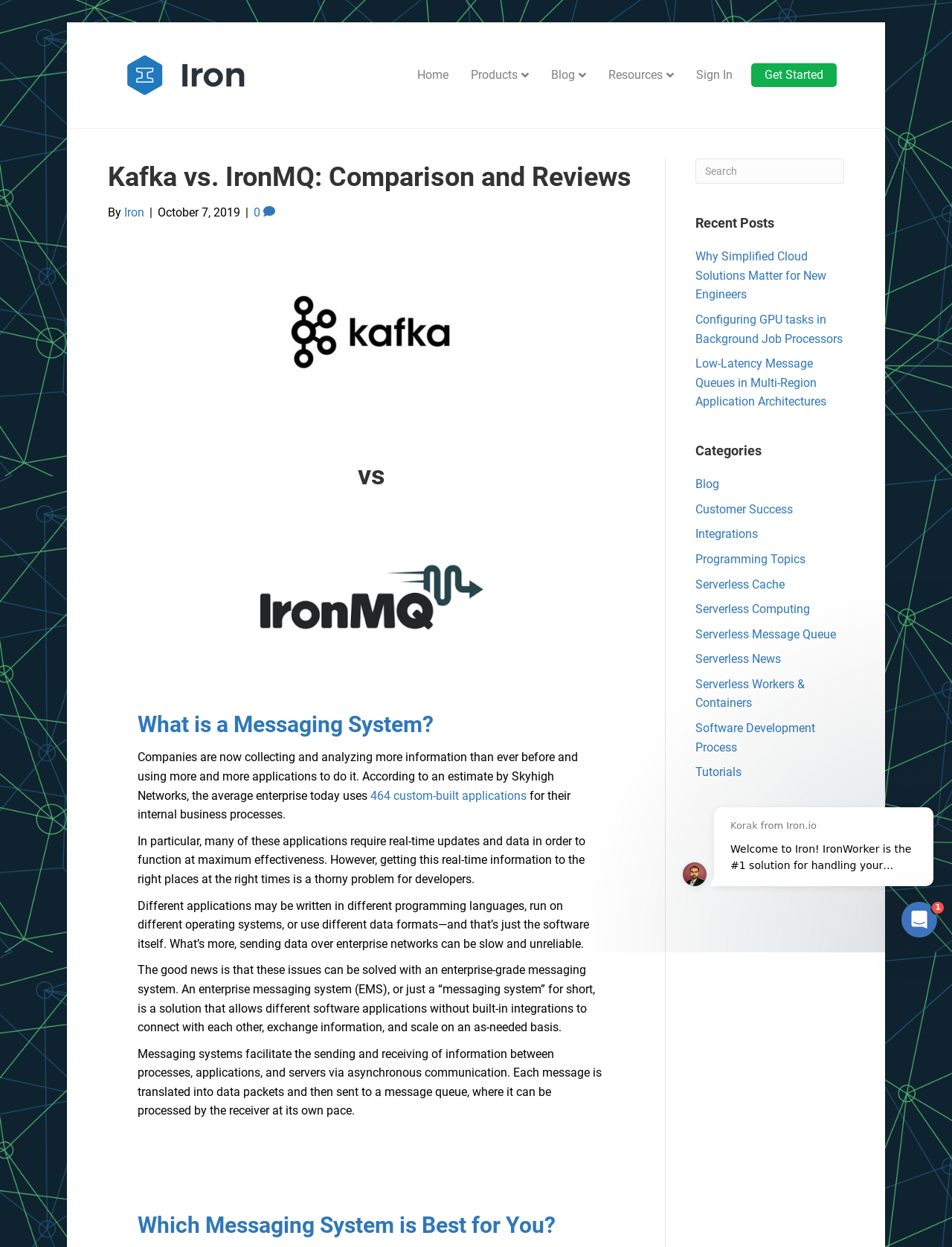Refer to the image and answer the question with as much detail as possible: What is the topic of the latest article?

I looked at the main heading of the webpage, which says 'Kafka vs. IronMQ: Comparison and Reviews'. This suggests that the latest article is about comparing and reviewing Kafka and IronMQ.